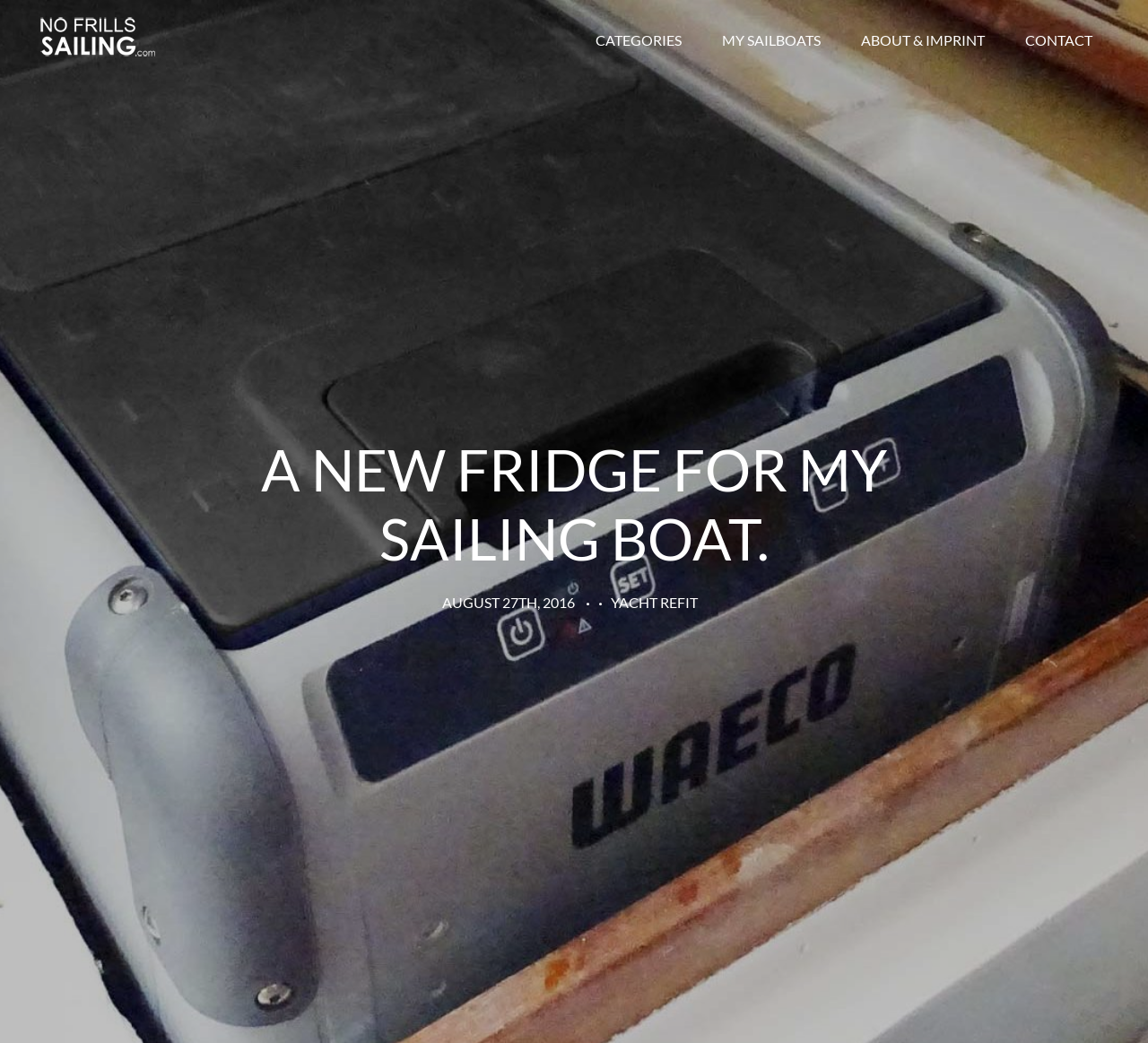How many images are on the webpage?
From the image, respond using a single word or phrase.

1